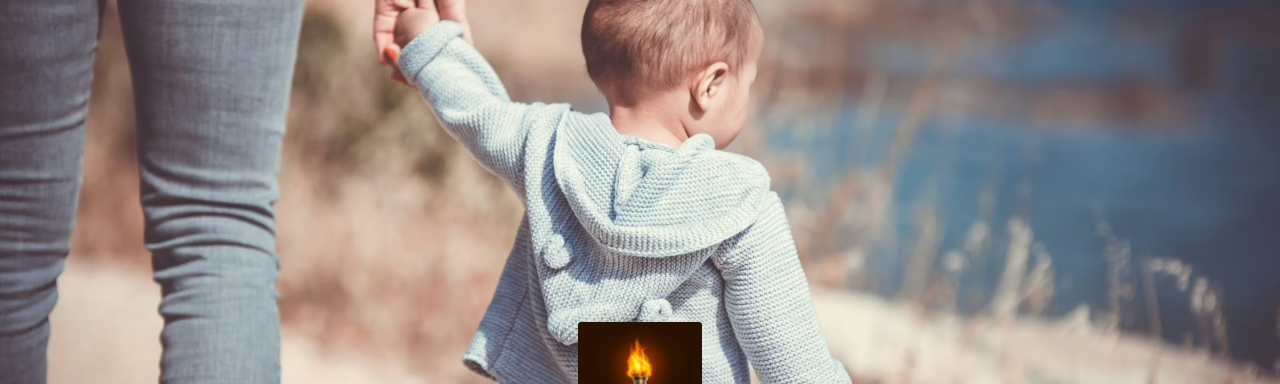Describe the image with as much detail as possible.

The image captures a tender moment between an adult and a child, walking hand-in-hand along a scenic pathway. The adult, dressed in denim, gently holds the child's hand, who is wearing a light blue, knitted hoodie adorned with small decorative elements on the back. The child's innocent curiosity is apparent as they look ahead, seemingly captivated by their surroundings. The backdrop features natural elements, including muted earth tones and hints of water, suggesting a serene outdoor atmosphere. In the center of the image, there is an overlay of a flame icon, which could symbolize warmth, love, or inspiration. Overall, the scene conveys a sense of connection, exploration, and the nurturing bond between the parent and child.